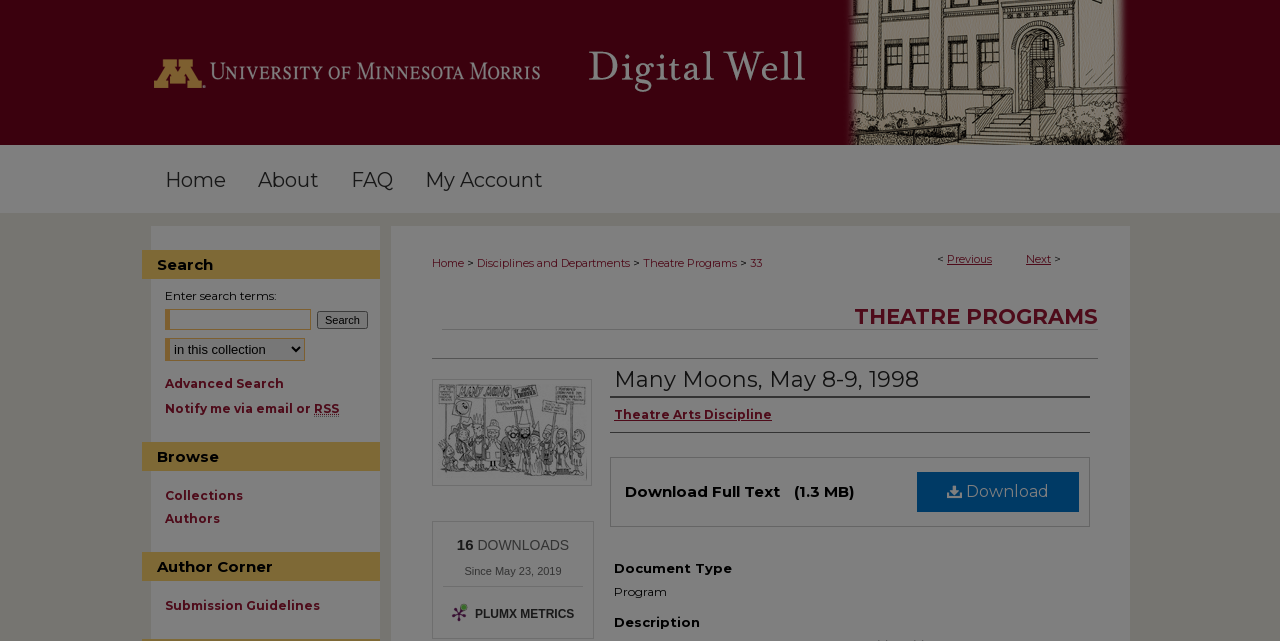What is the name of the play?
Using the information from the image, give a concise answer in one word or a short phrase.

Many Moons